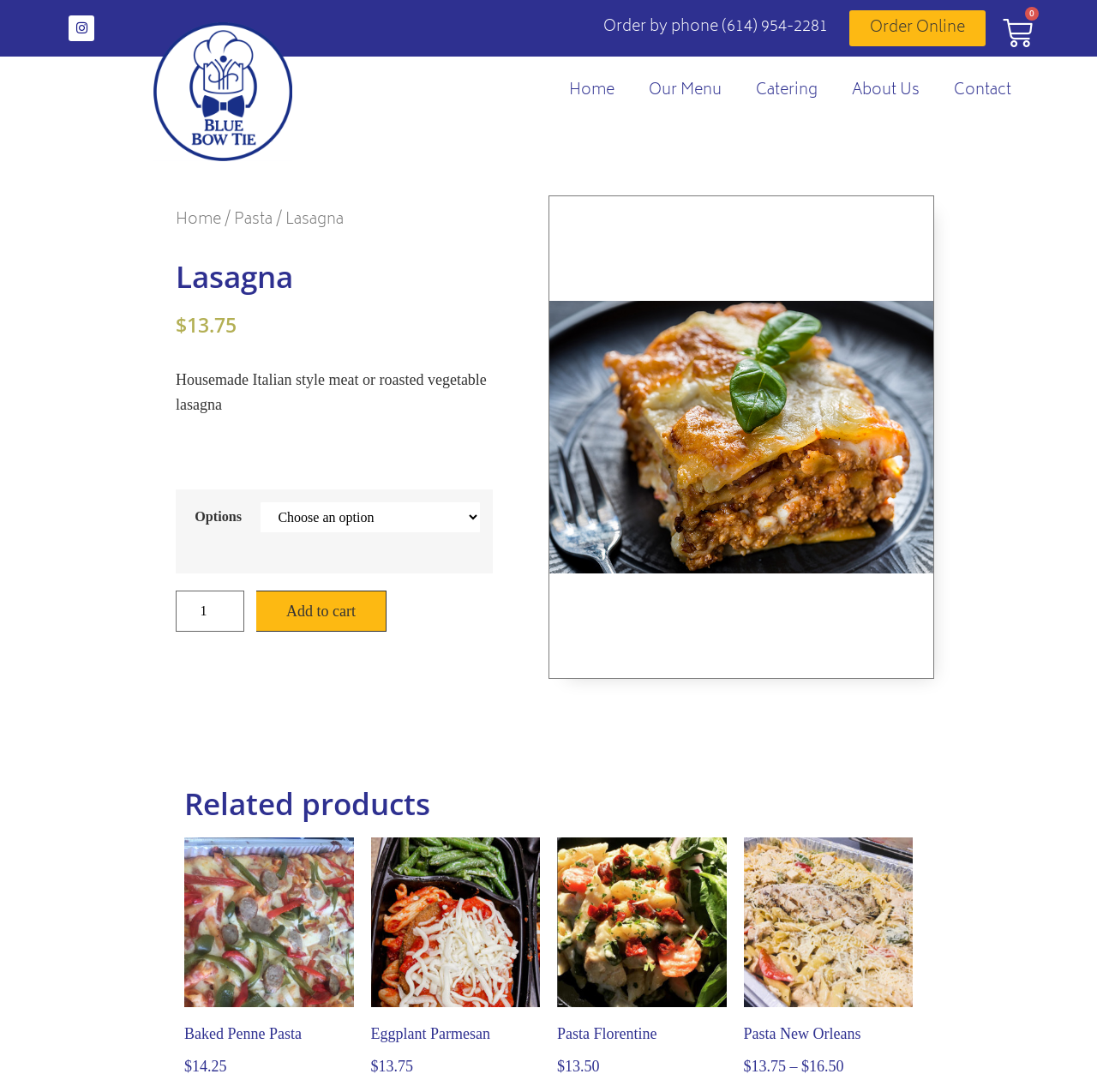Locate the bounding box coordinates for the element described below: "About Us". The coordinates must be four float values between 0 and 1, formatted as [left, top, right, bottom].

[0.761, 0.064, 0.854, 0.103]